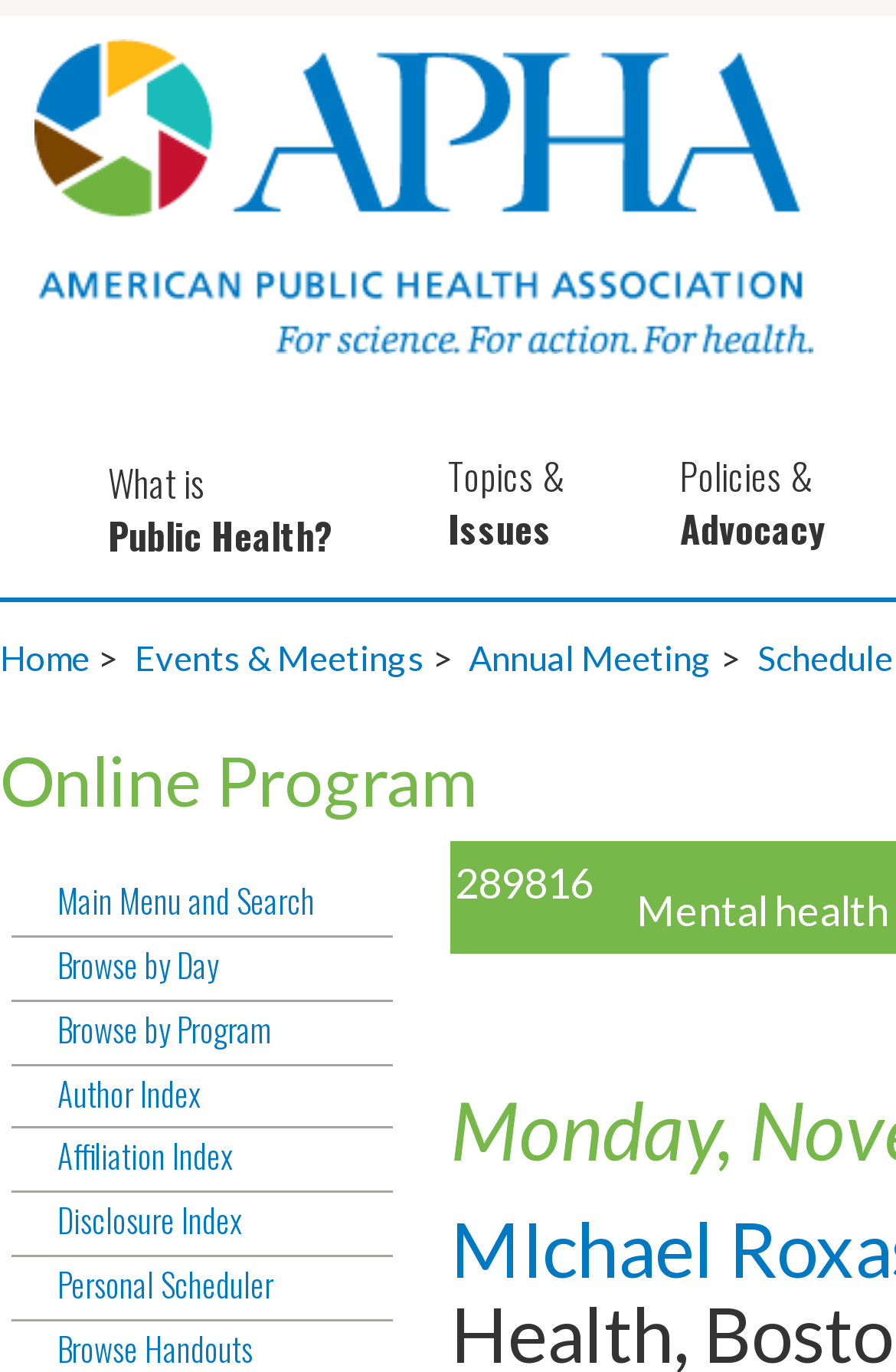Please specify the bounding box coordinates of the clickable region necessary for completing the following instruction: "go to APHA Home". The coordinates must consist of four float numbers between 0 and 1, i.e., [left, top, right, bottom].

[0.0, 0.291, 0.933, 0.322]